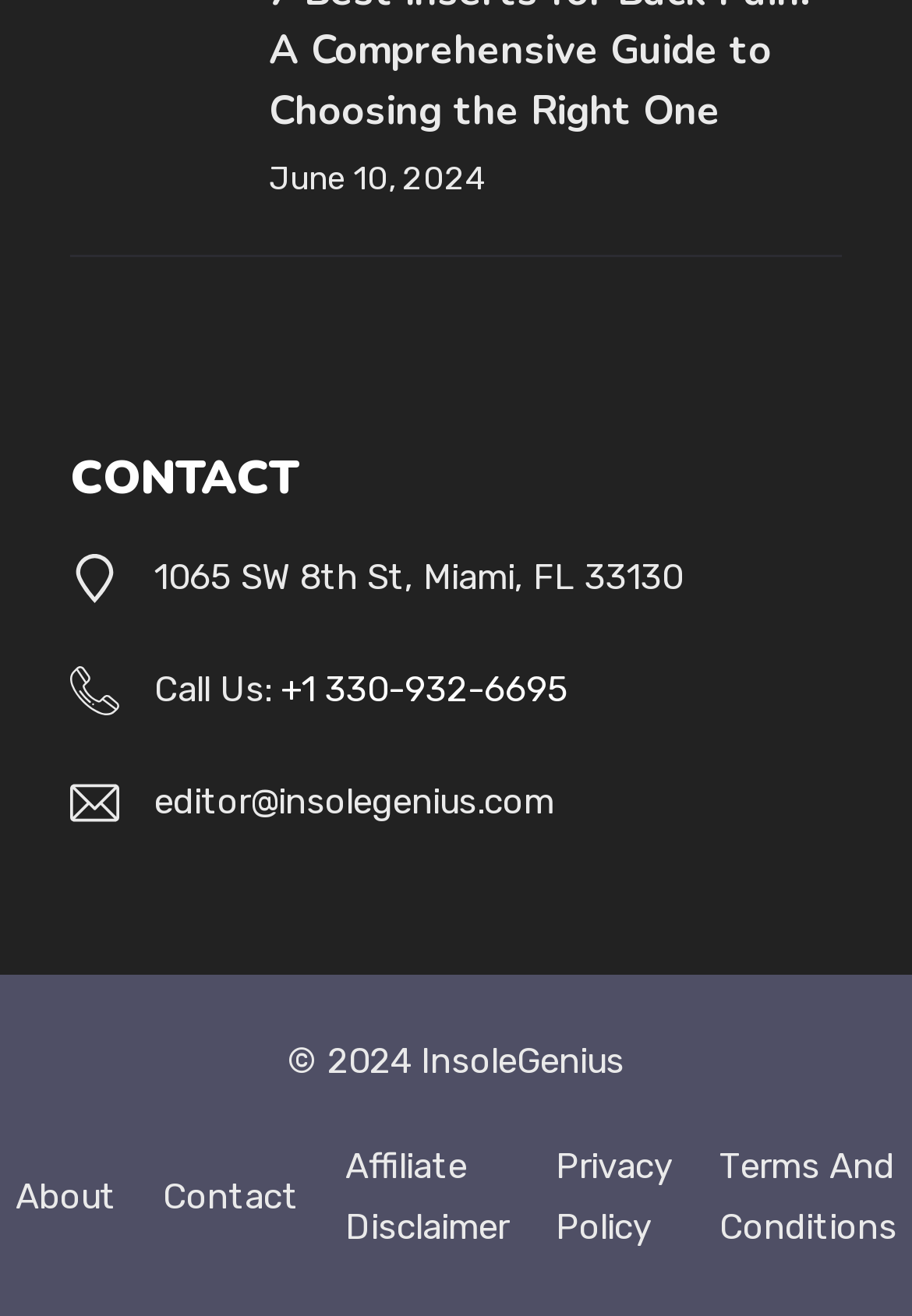Please specify the bounding box coordinates of the element that should be clicked to execute the given instruction: 'email the editor'. Ensure the coordinates are four float numbers between 0 and 1, expressed as [left, top, right, bottom].

[0.169, 0.593, 0.608, 0.625]